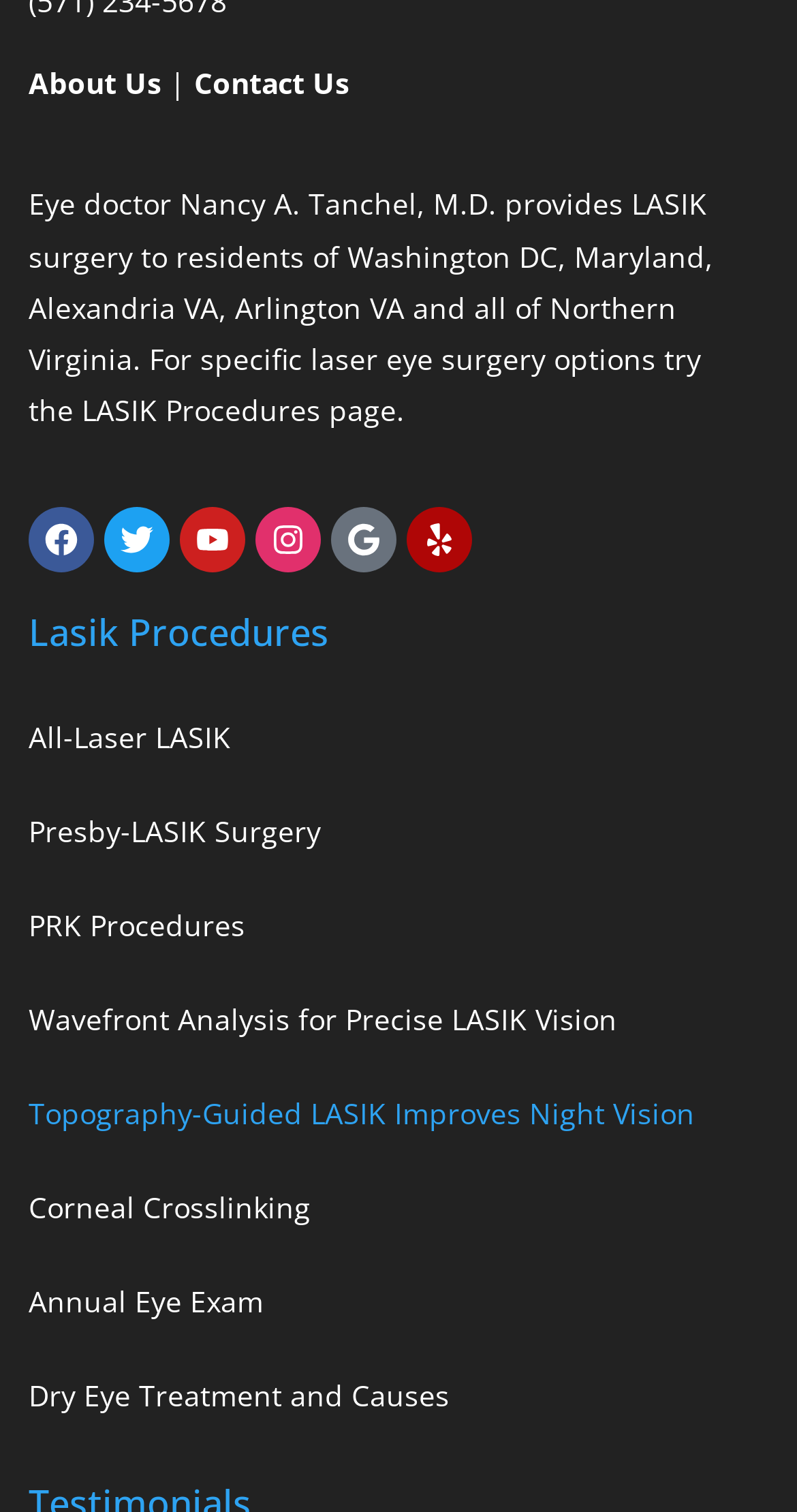How many social media links are there?
Please respond to the question with a detailed and thorough explanation.

There are five social media links: Facebook, Twitter, Youtube, Instagram, and Google, each with an image icon and a link text. They are located below the main content area with bounding box coordinates ranging from [0.036, 0.335, 0.118, 0.378] to [0.51, 0.335, 0.592, 0.378].